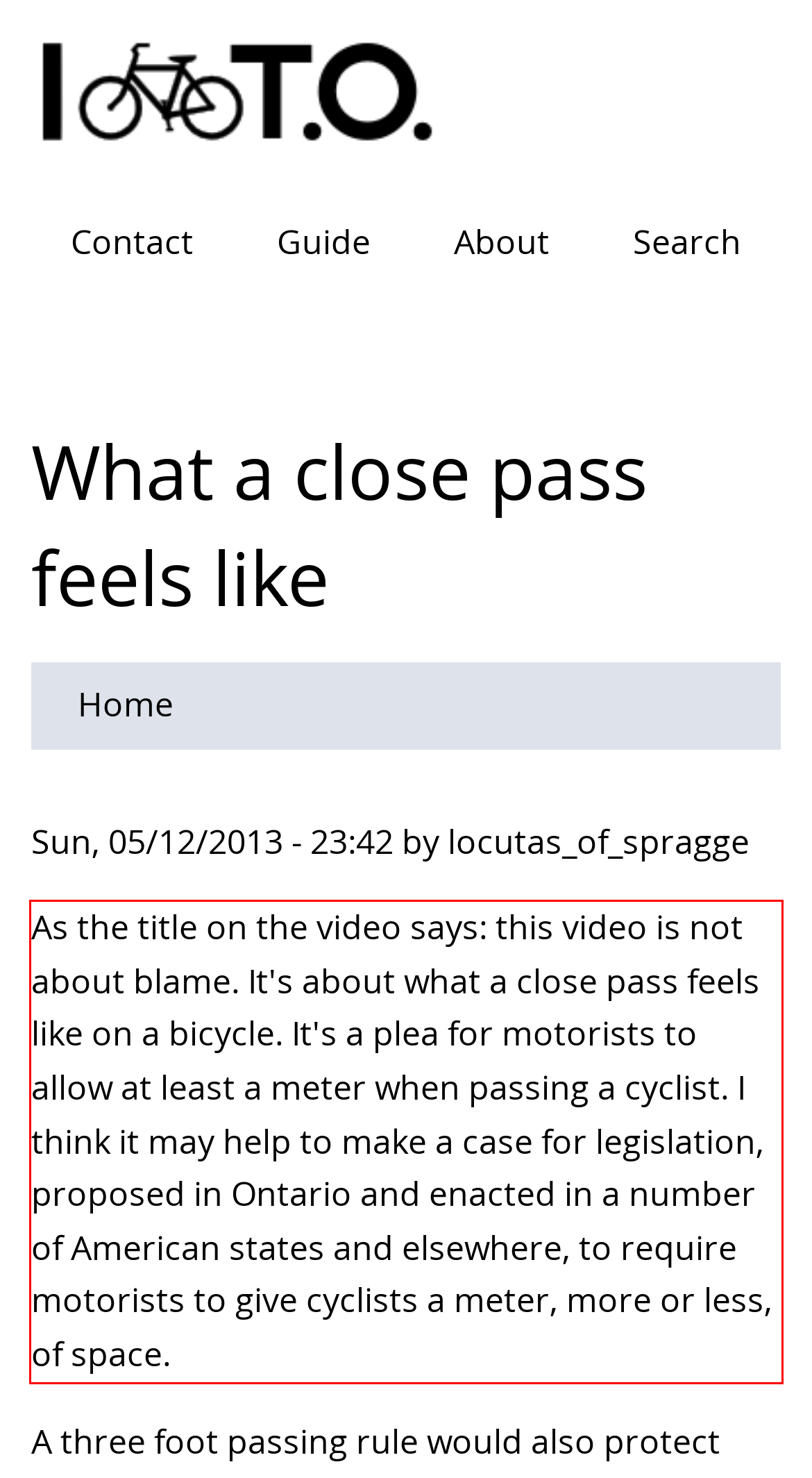You are given a screenshot of a webpage with a UI element highlighted by a red bounding box. Please perform OCR on the text content within this red bounding box.

As the title on the video says: this video is not about blame. It's about what a close pass feels like on a bicycle. It's a plea for motorists to allow at least a meter when passing a cyclist. I think it may help to make a case for legislation, proposed in Ontario and enacted in a number of American states and elsewhere, to require motorists to give cyclists a meter, more or less, of space.